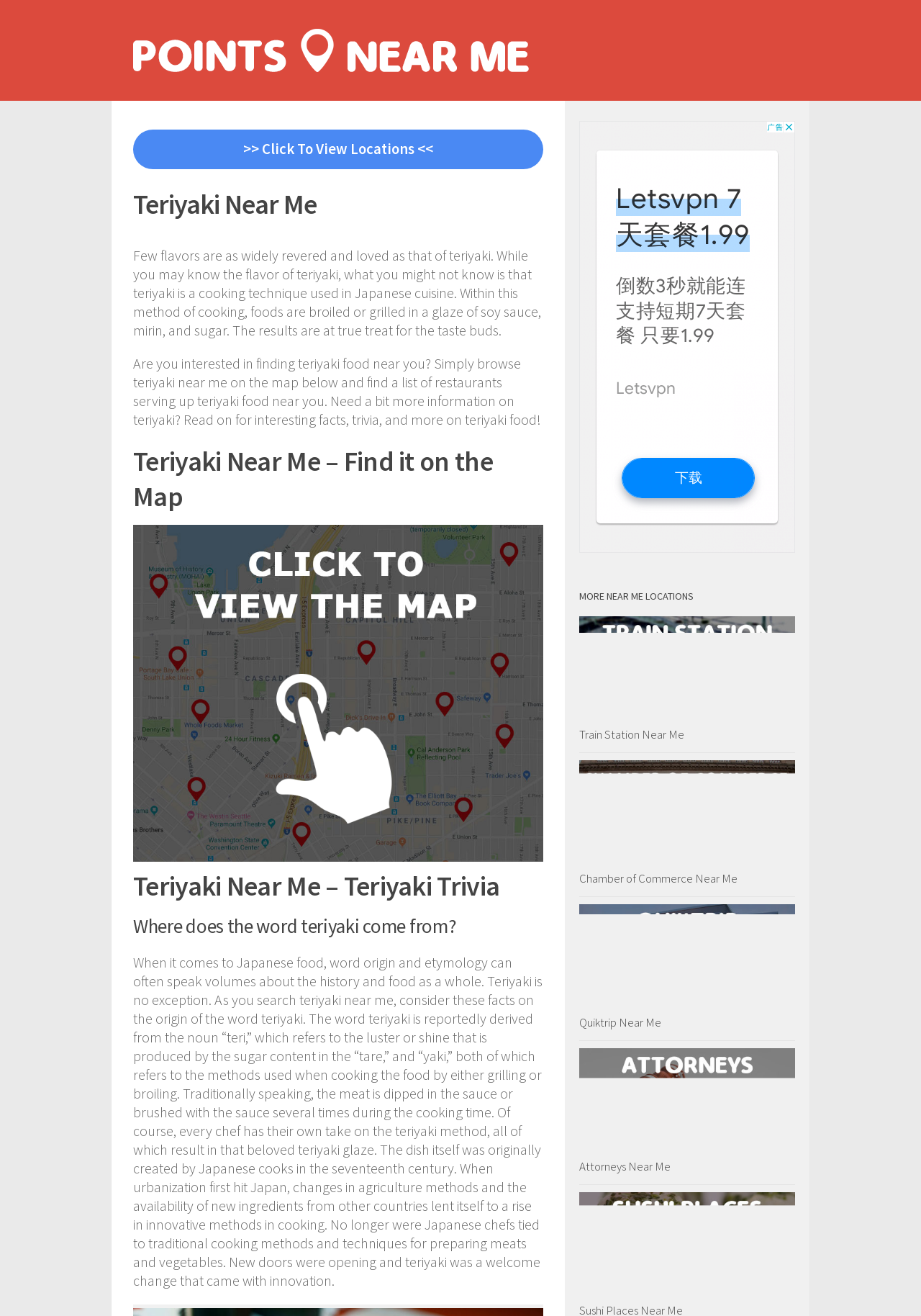Please answer the following question using a single word or phrase: 
What is the origin of the word teriyaki?

From Japanese words 'teri' and 'yaki'